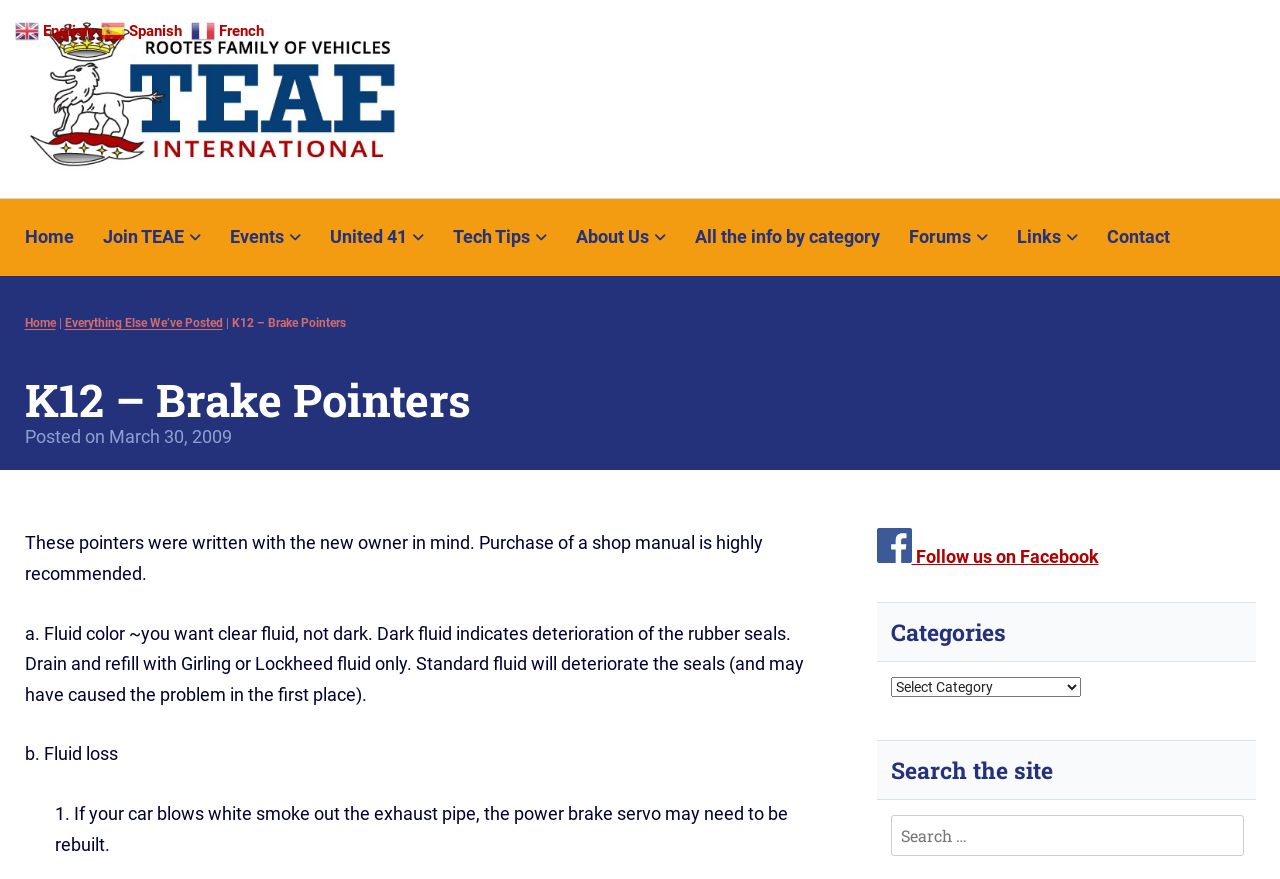Determine the bounding box coordinates of the element's region needed to click to follow the instruction: "Select a category from the dropdown". Provide these coordinates as four float numbers between 0 and 1, formatted as [left, top, right, bottom].

[0.696, 0.77, 0.845, 0.792]